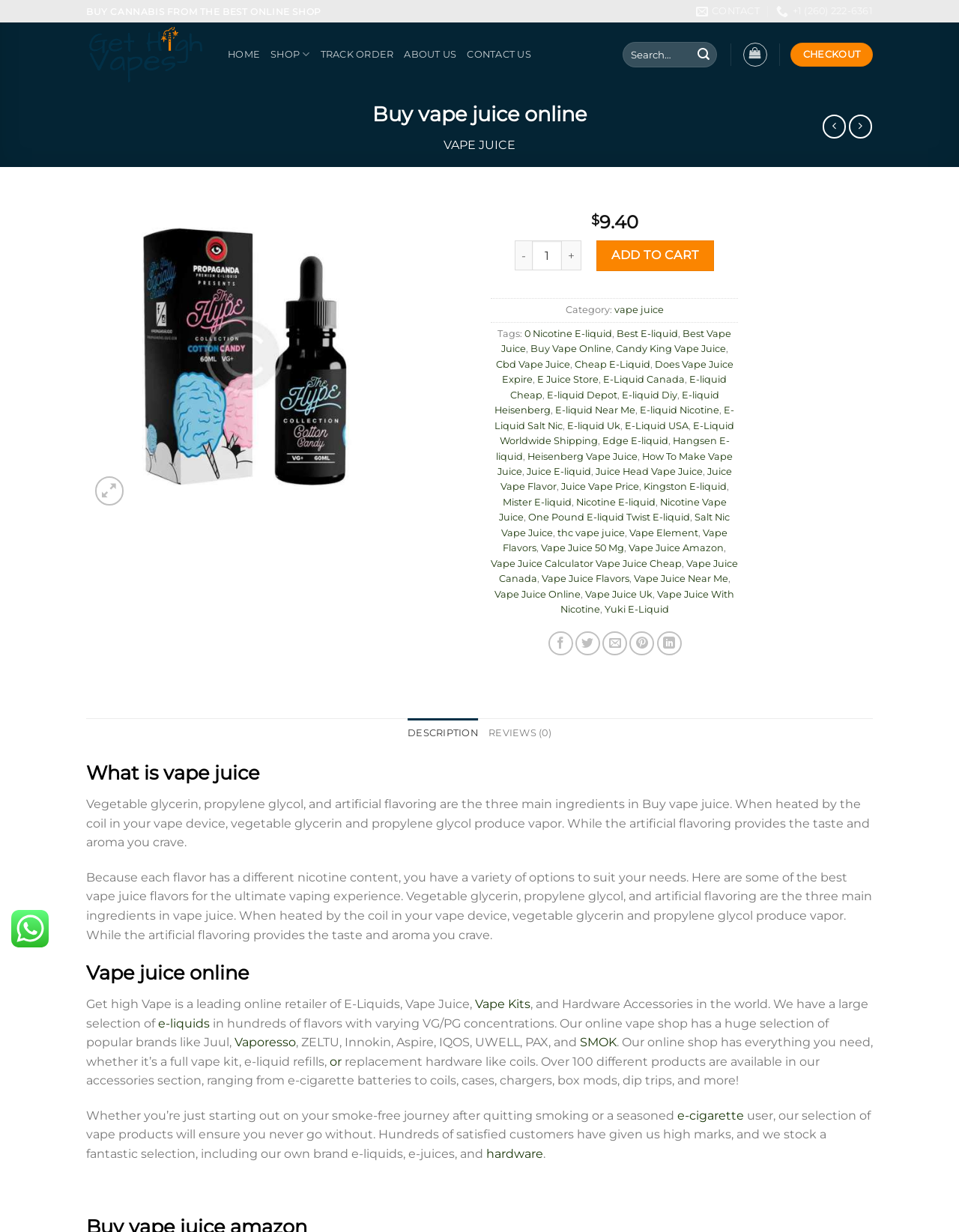Extract the heading text from the webpage.

Buy vape juice online